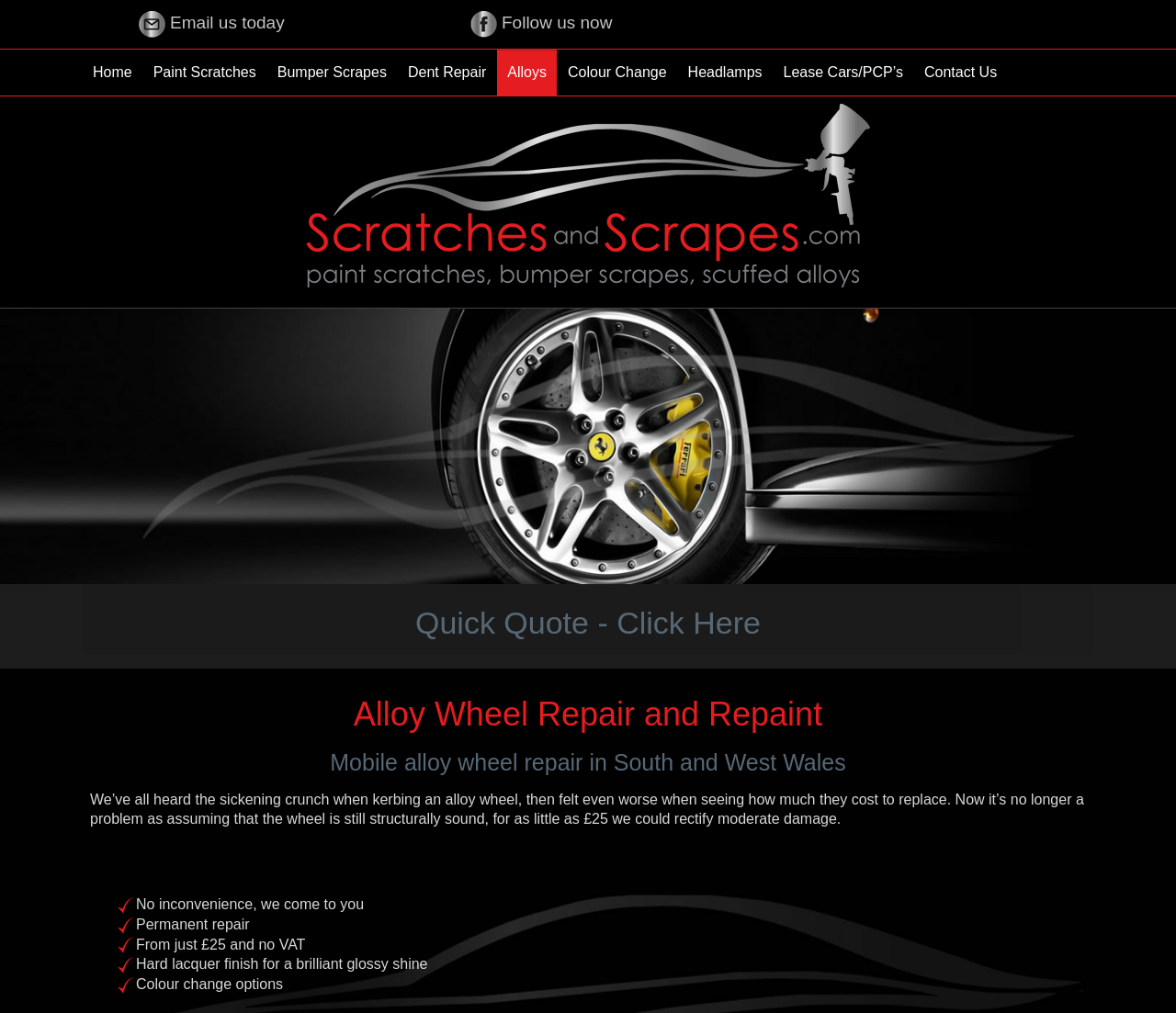Give a succinct answer to this question in a single word or phrase: 
What is the purpose of the 'Quick Quote' button?

To get a quote